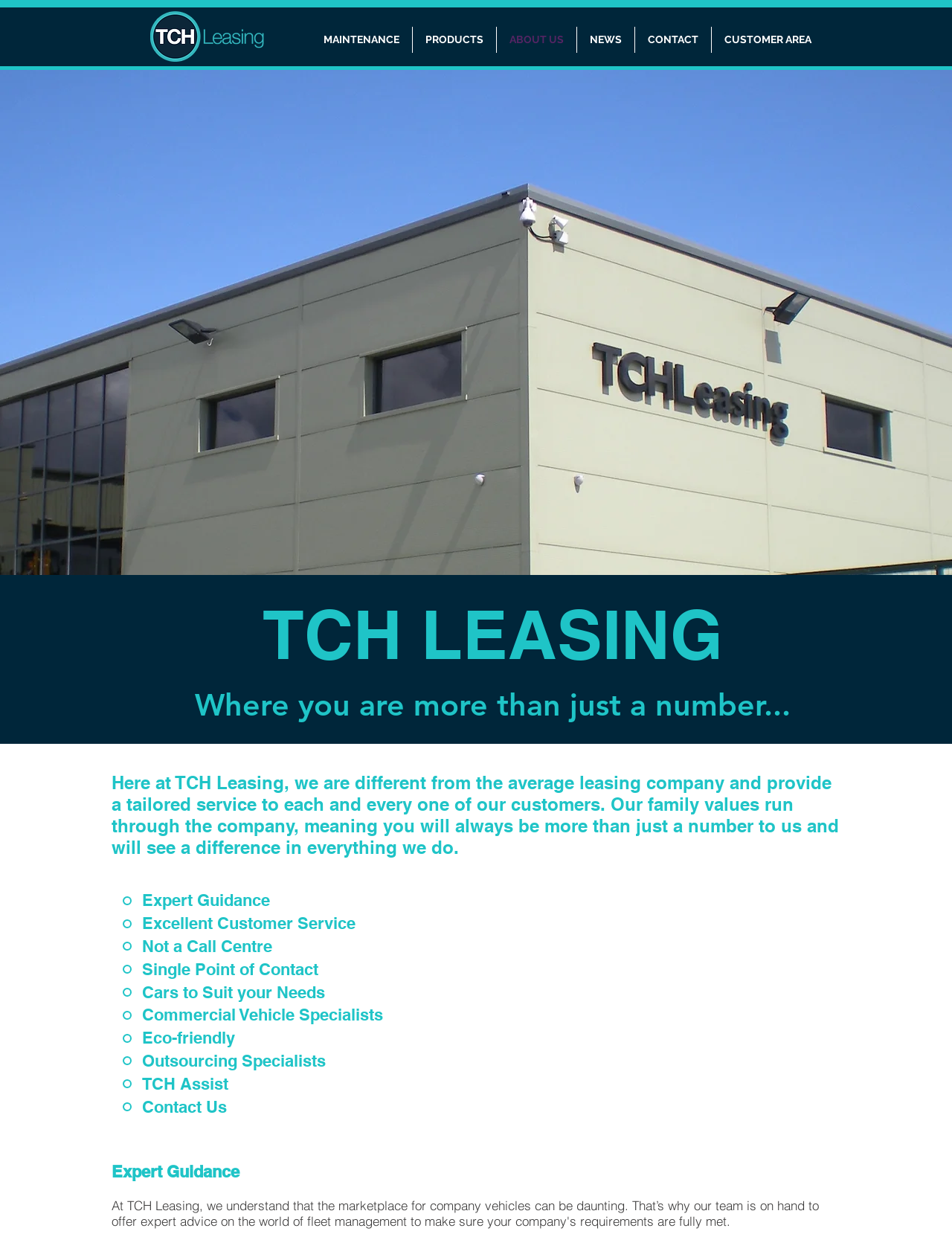Provide the bounding box coordinates of the UI element that matches the description: "Cars to Suit your Needs".

[0.129, 0.795, 0.22, 0.813]